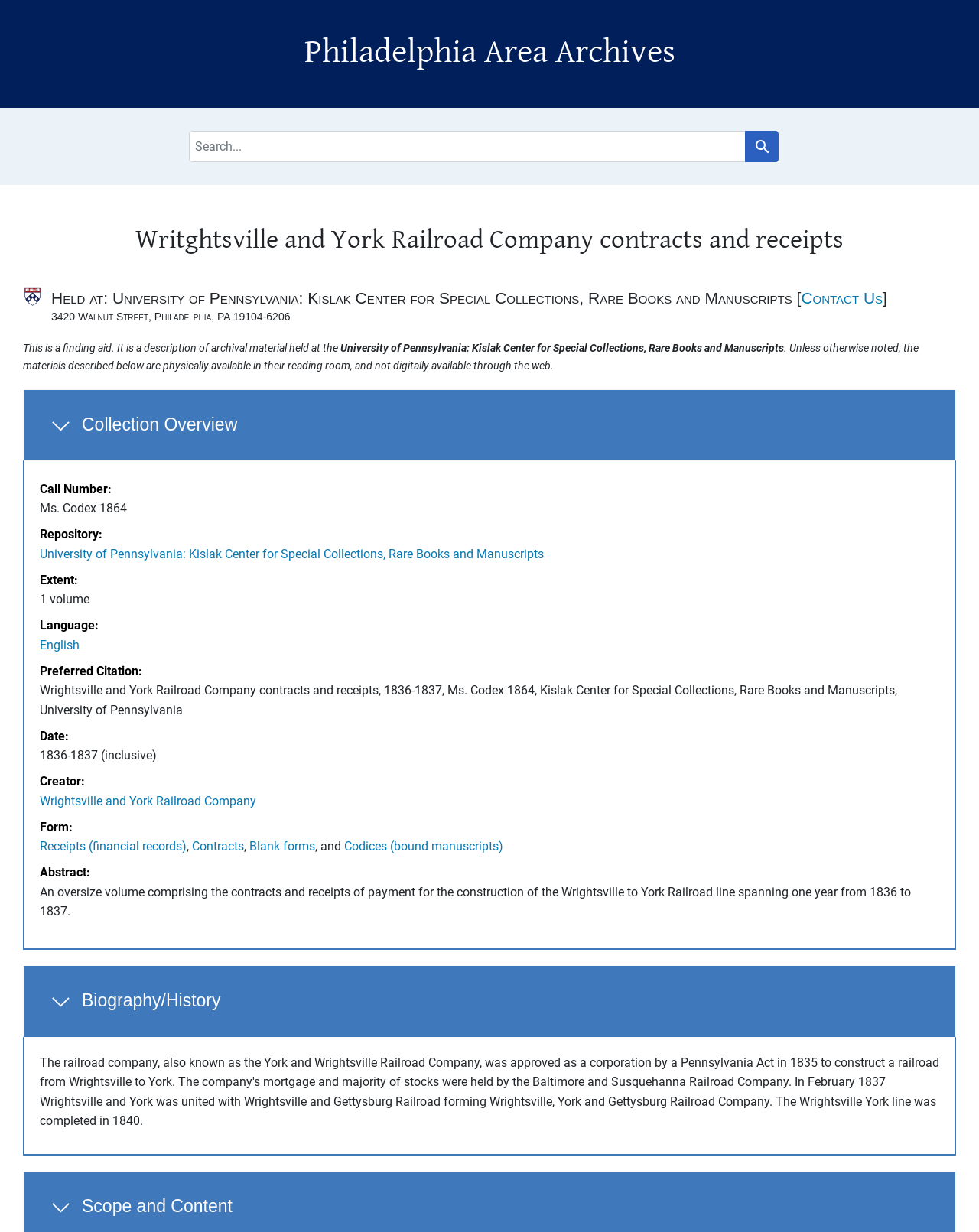Use a single word or phrase to answer the question:
What is the language of the collection?

English